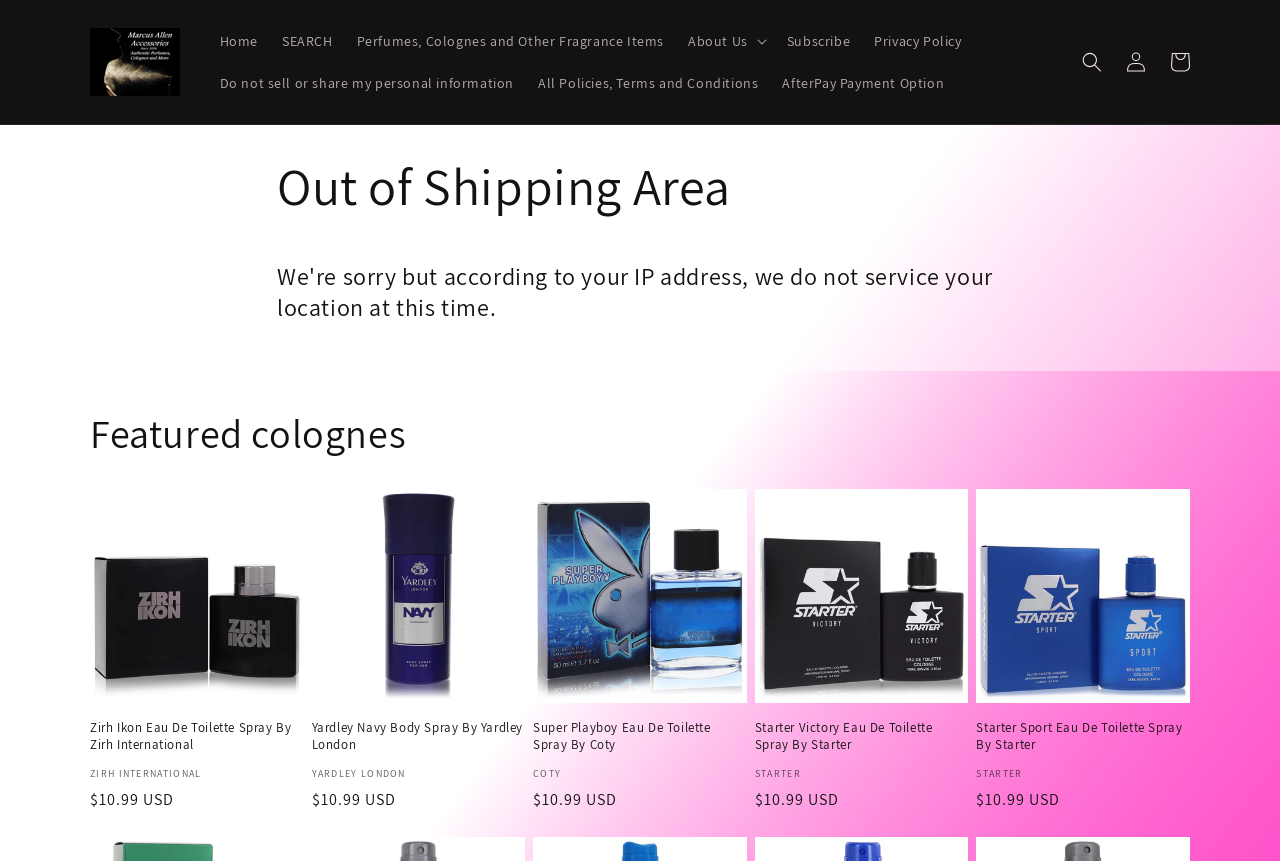Please identify the bounding box coordinates of the area that needs to be clicked to fulfill the following instruction: "Search for a vehicle."

None